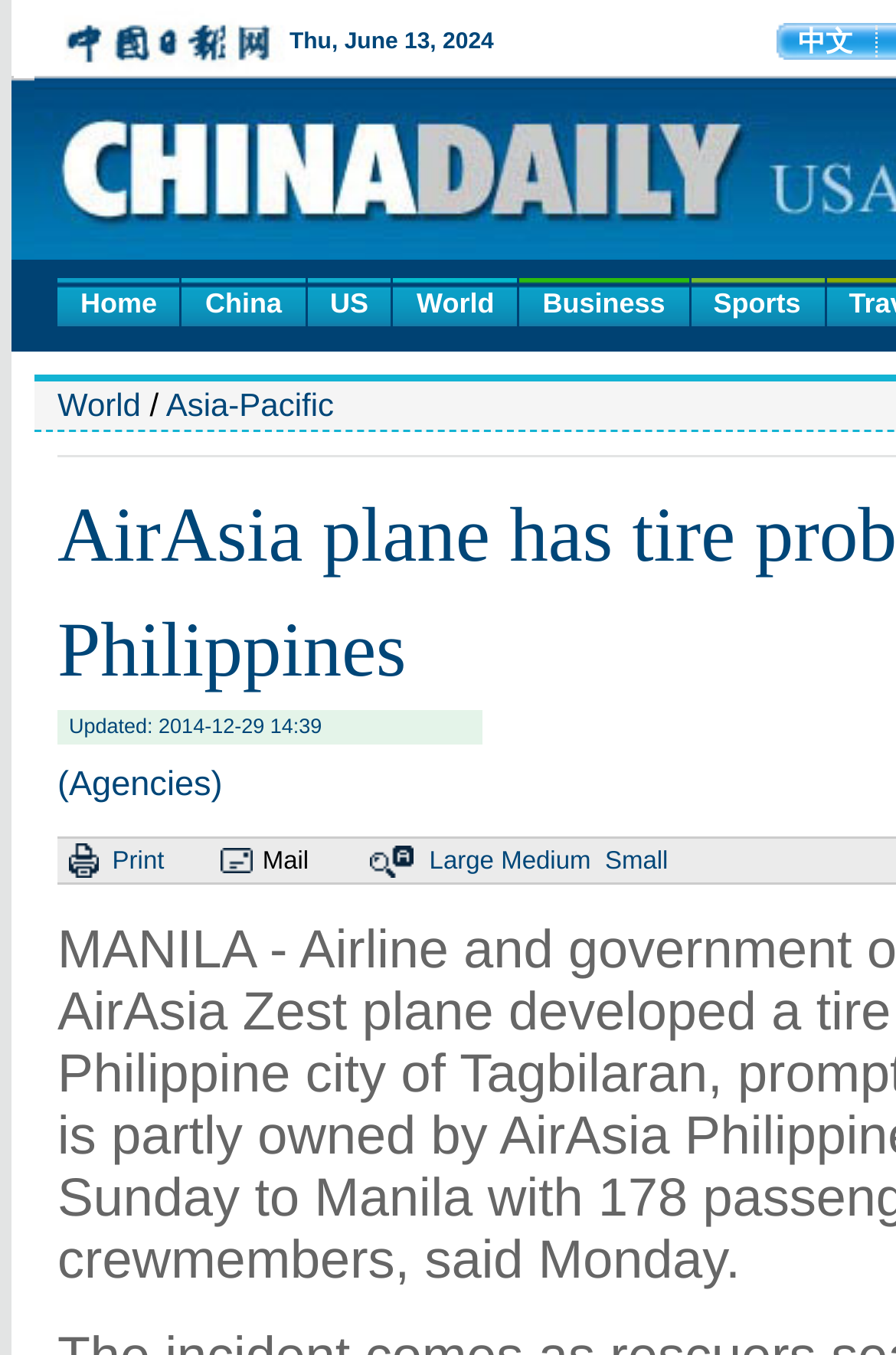Please find and report the bounding box coordinates of the element to click in order to perform the following action: "change font size to large". The coordinates should be expressed as four float numbers between 0 and 1, in the format [left, top, right, bottom].

[0.479, 0.625, 0.551, 0.645]